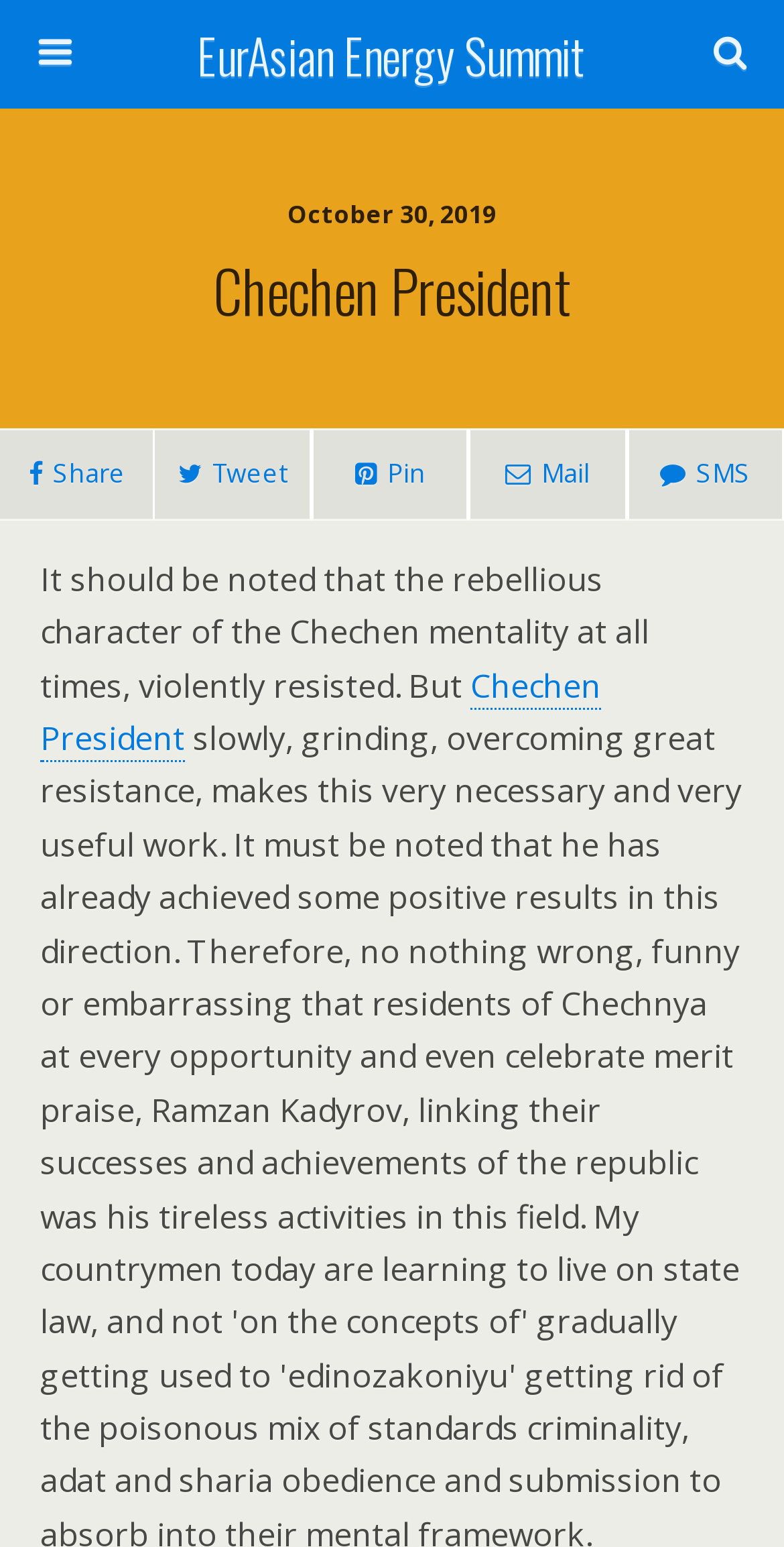Provide a one-word or short-phrase answer to the question:
What is the date mentioned on the webpage?

October 30, 2019